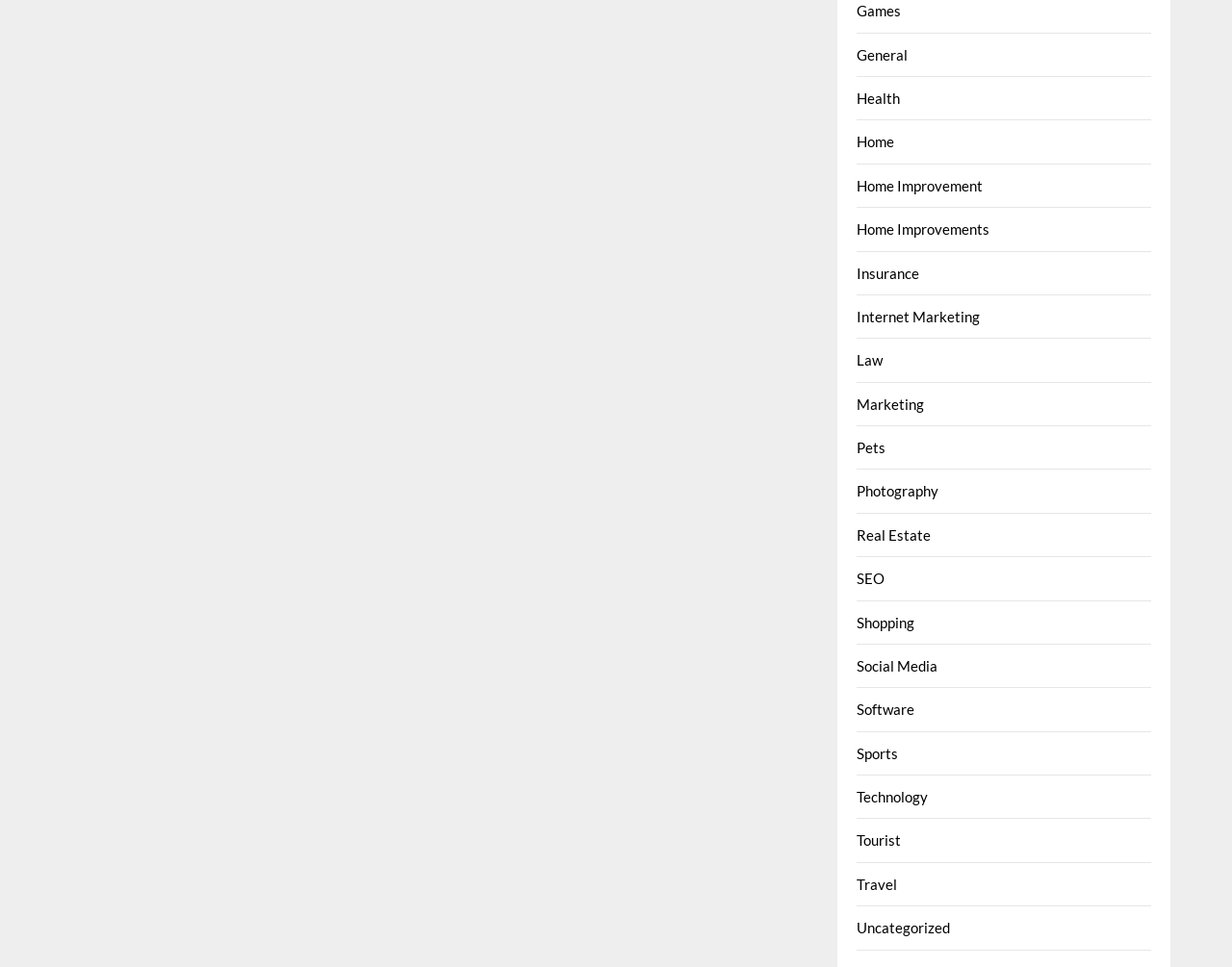Is there a category related to travel on this webpage?
Refer to the image and provide a concise answer in one word or phrase.

Yes